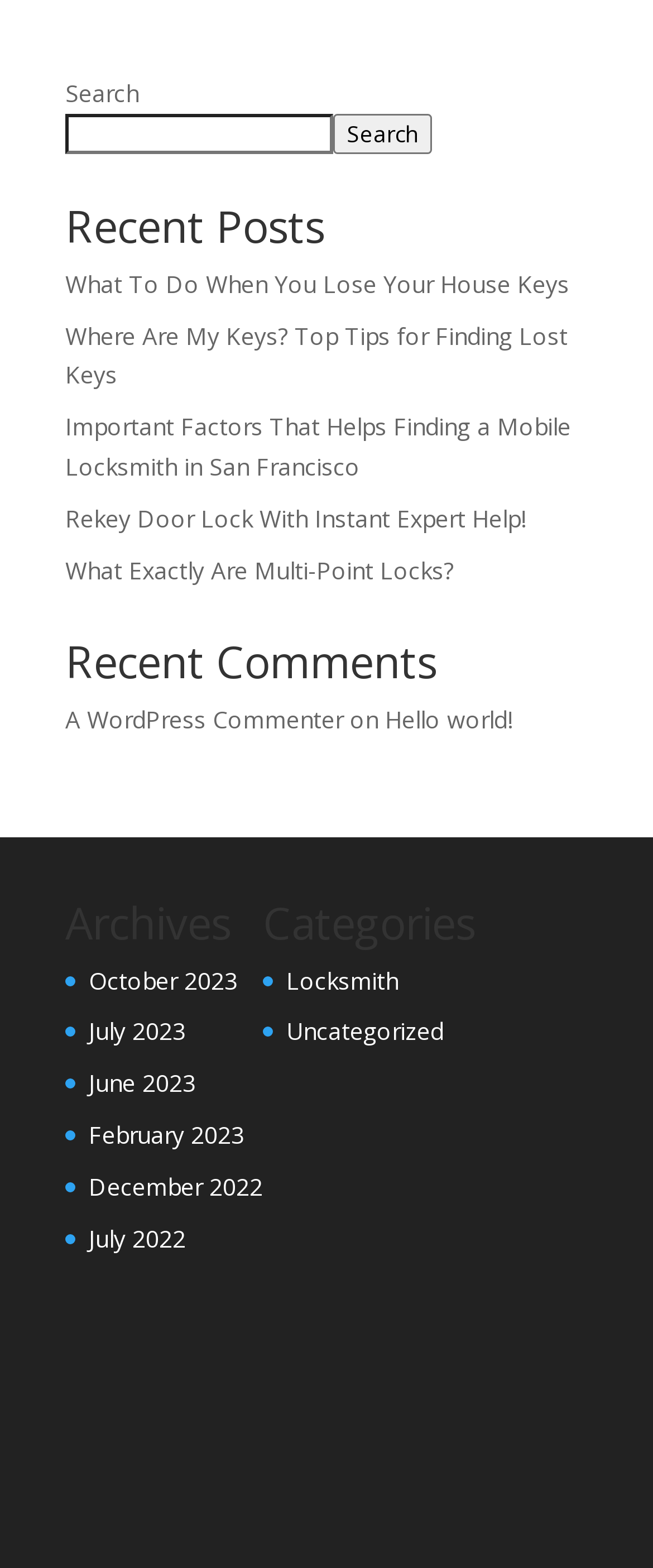Pinpoint the bounding box coordinates of the clickable element to carry out the following instruction: "follow this blog on the Fediverse."

None